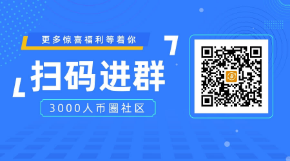Break down the image and describe every detail you can observe.

The image features a vibrant, blue-themed promotional graphic encouraging viewers to join a cryptocurrency community. Prominently displayed in the center is a QR code, inviting users to scan and join a group of 3,000 cryptocurrency enthusiasts. The text highlights the benefits of joining the group, with phrases suggesting increased opportunities and rewards for members. The design is modern and appealing, making it clear that it targets a tech-savvy audience interested in digital currencies and community engagement.